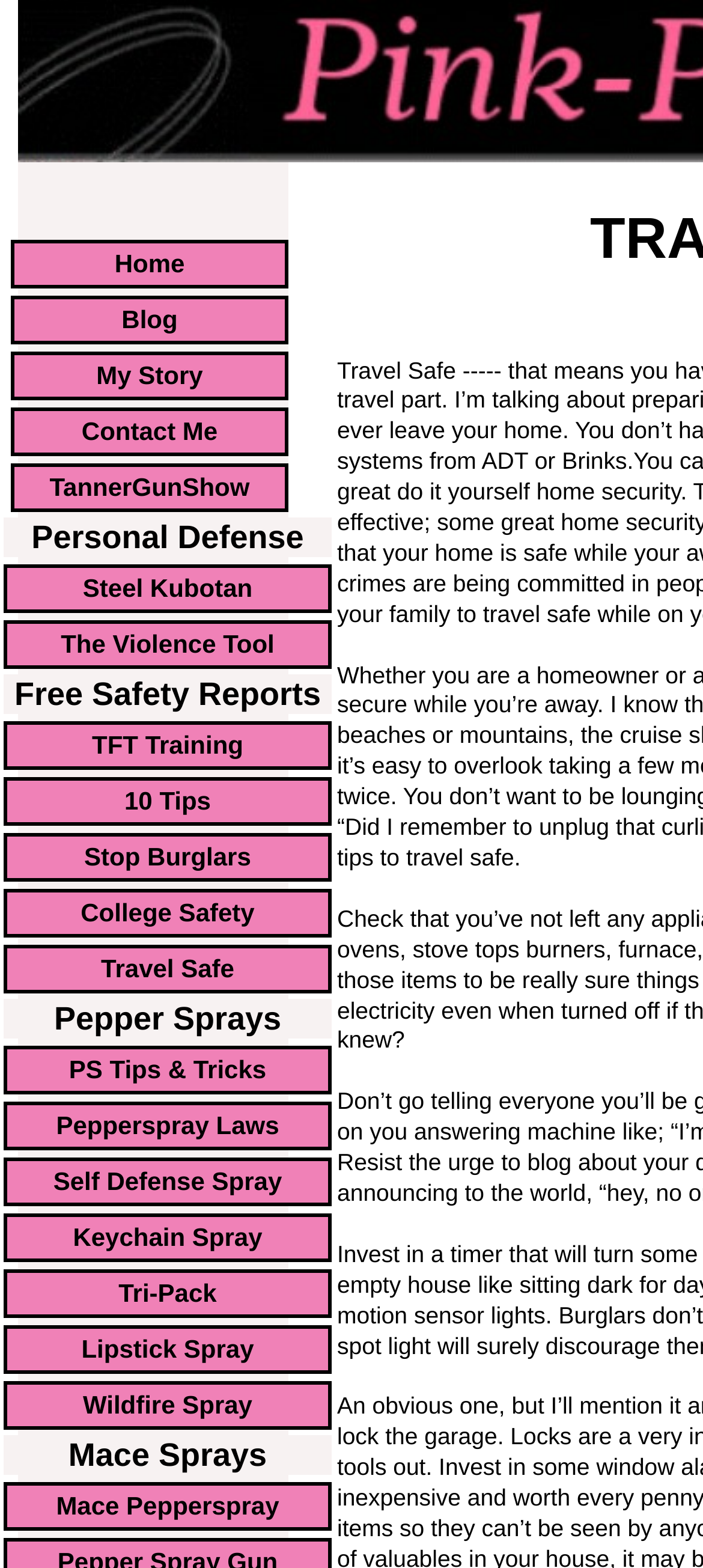Answer the question briefly using a single word or phrase: 
What is the category of 'Steel Kubotan'?

Personal Defense